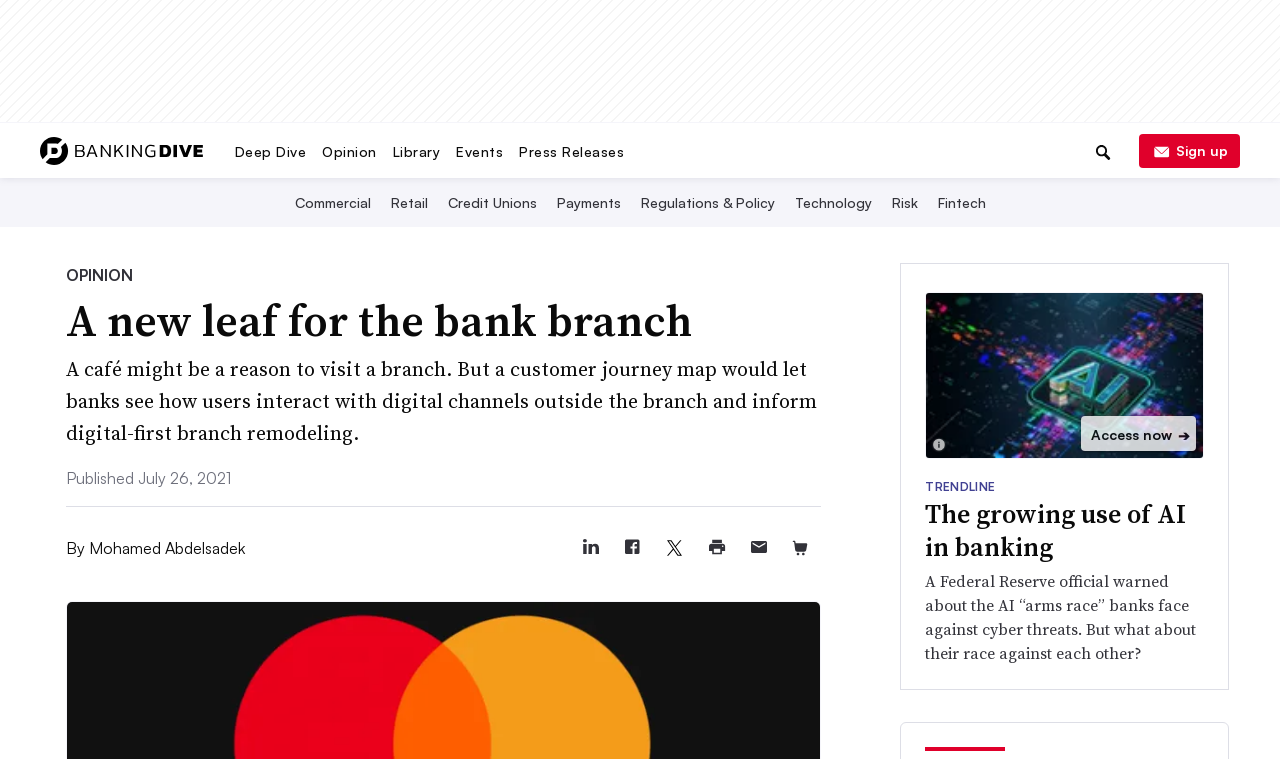Please reply with a single word or brief phrase to the question: 
What is the topic of the article?

Bank branch remodeling